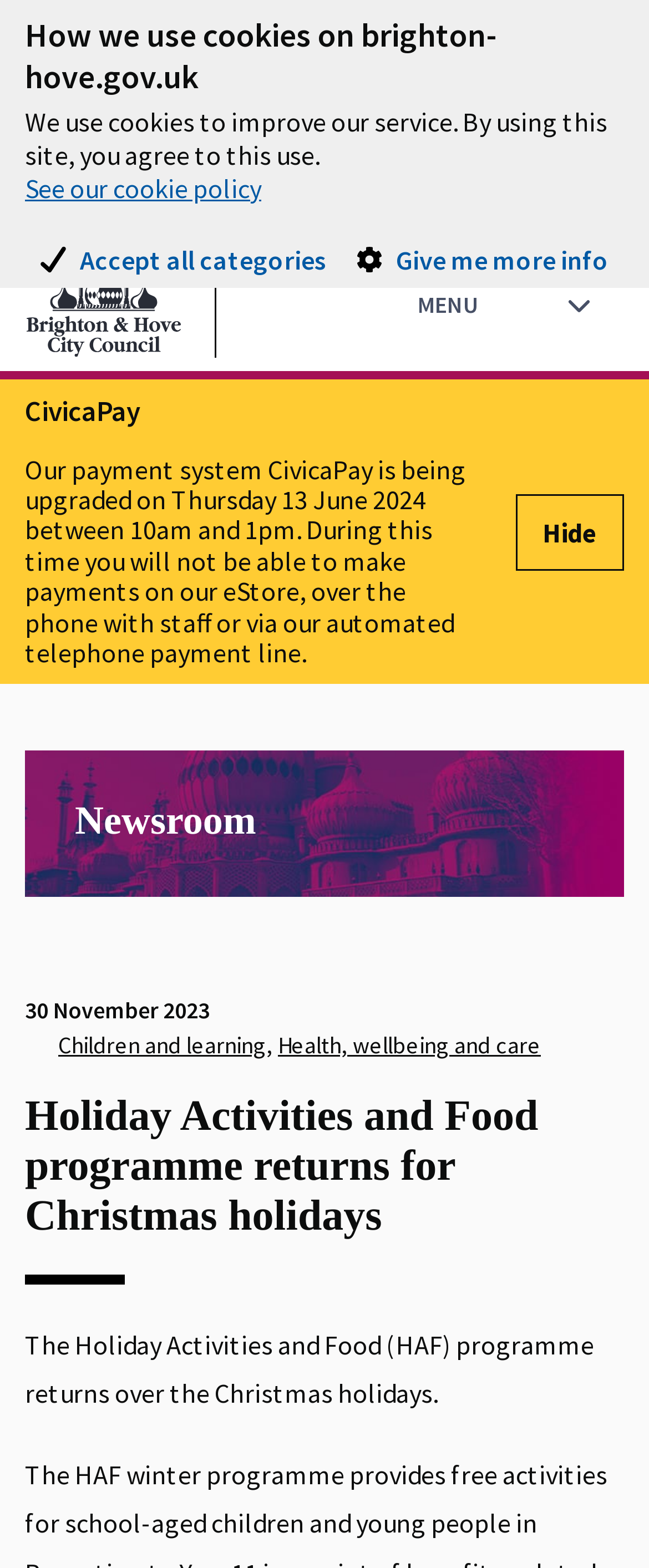Identify the bounding box coordinates of the region that needs to be clicked to carry out this instruction: "Skip to main content". Provide these coordinates as four float numbers ranging from 0 to 1, i.e., [left, top, right, bottom].

[0.0, 0.0, 0.077, 0.032]